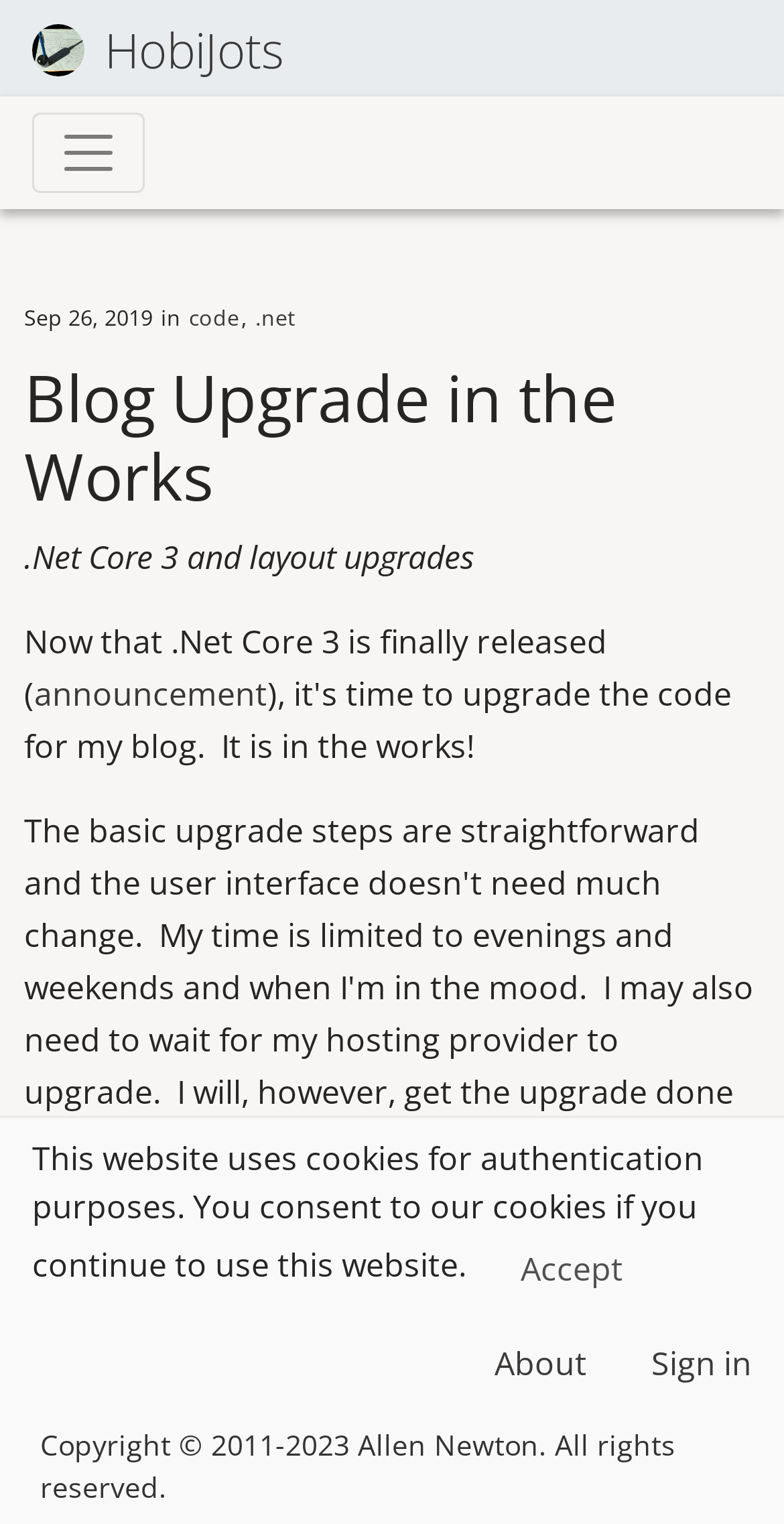Given the description "About", determine the bounding box of the corresponding UI element.

[0.59, 0.868, 0.79, 0.921]